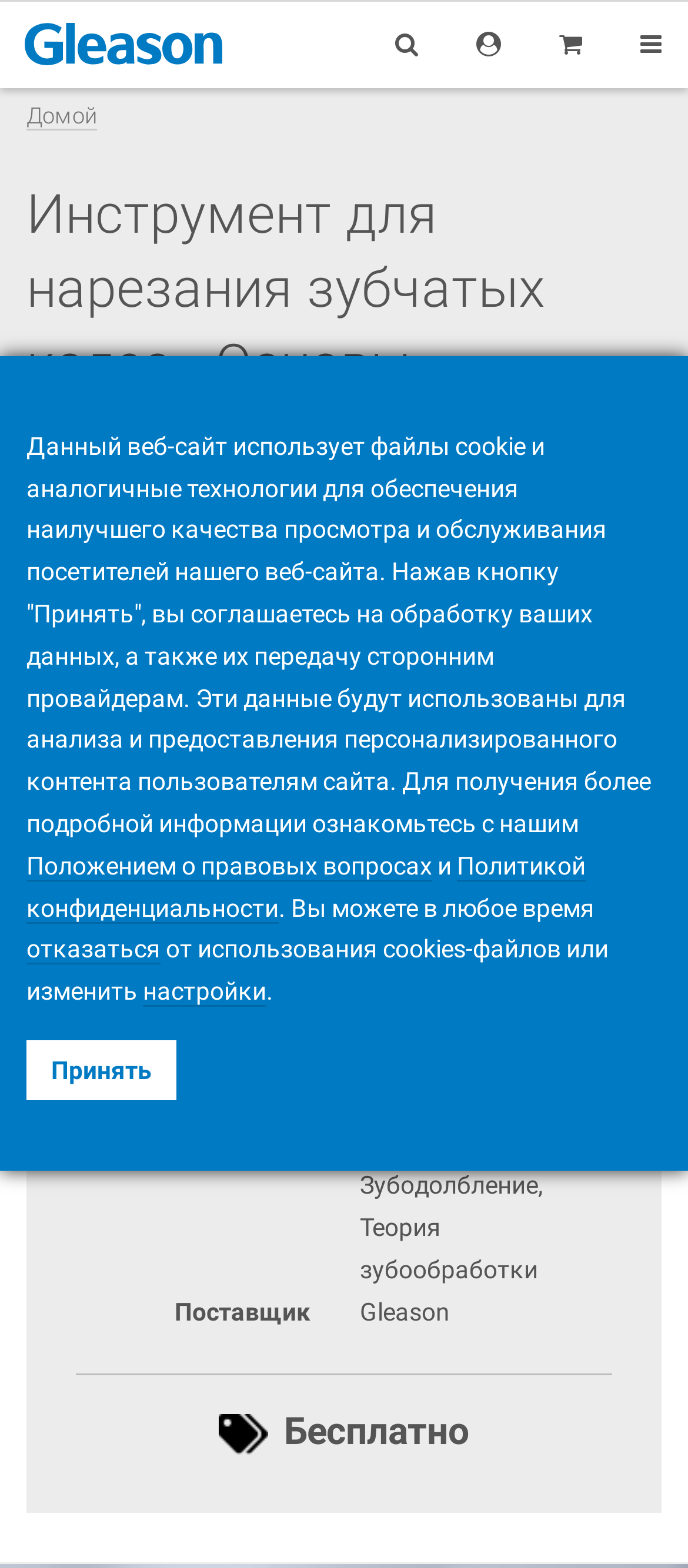Please determine the bounding box coordinates of the area that needs to be clicked to complete this task: 'View the instrument details'. The coordinates must be four float numbers between 0 and 1, formatted as [left, top, right, bottom].

[0.038, 0.114, 0.962, 0.256]